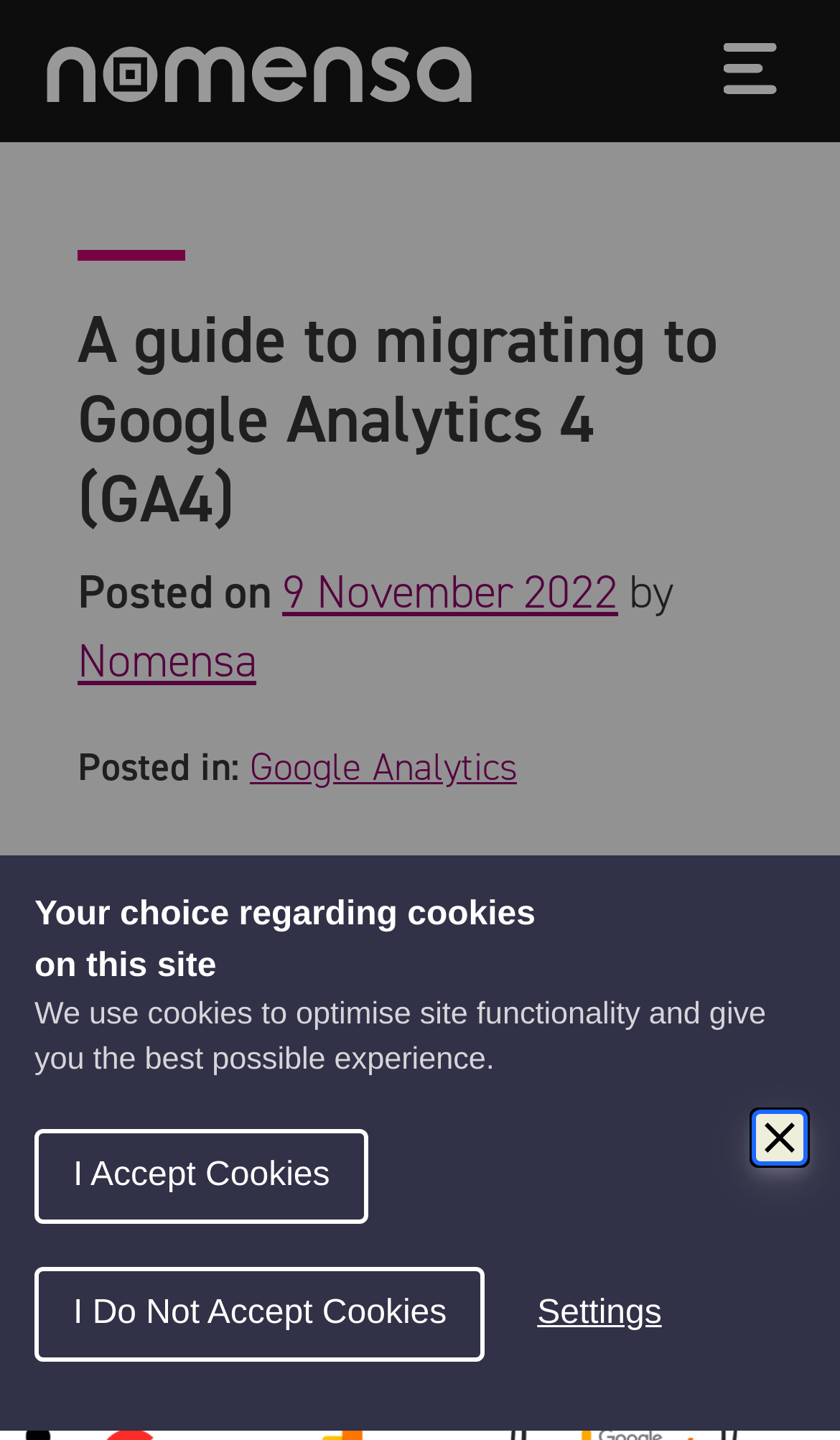Locate the bounding box of the user interface element based on this description: "alt="Nomensa.com" title="Nomensa.com"".

[0.051, 0.024, 0.79, 0.074]